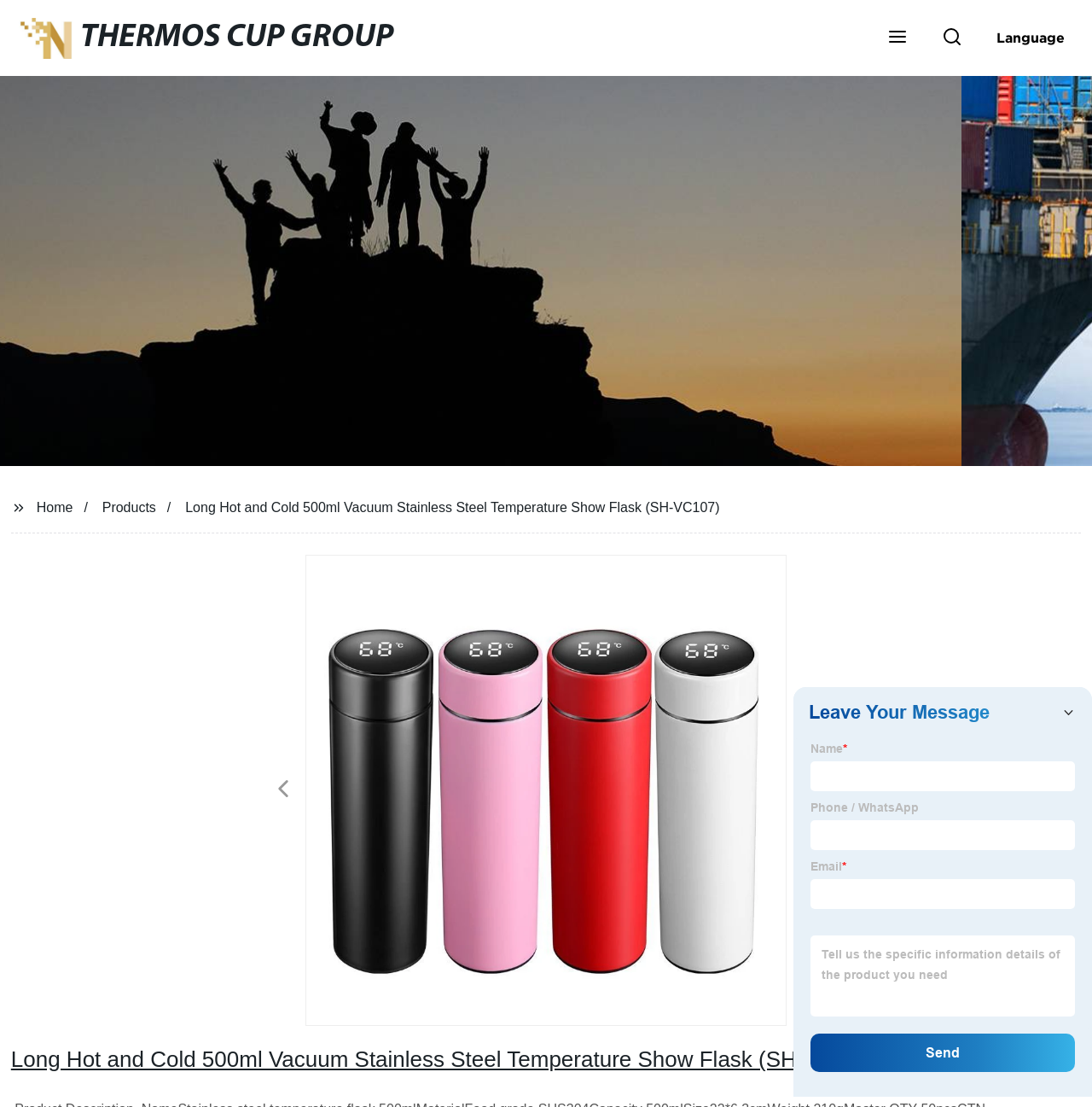Please provide a brief answer to the question using only one word or phrase: 
What is the navigation button below the product description?

Previous and Next